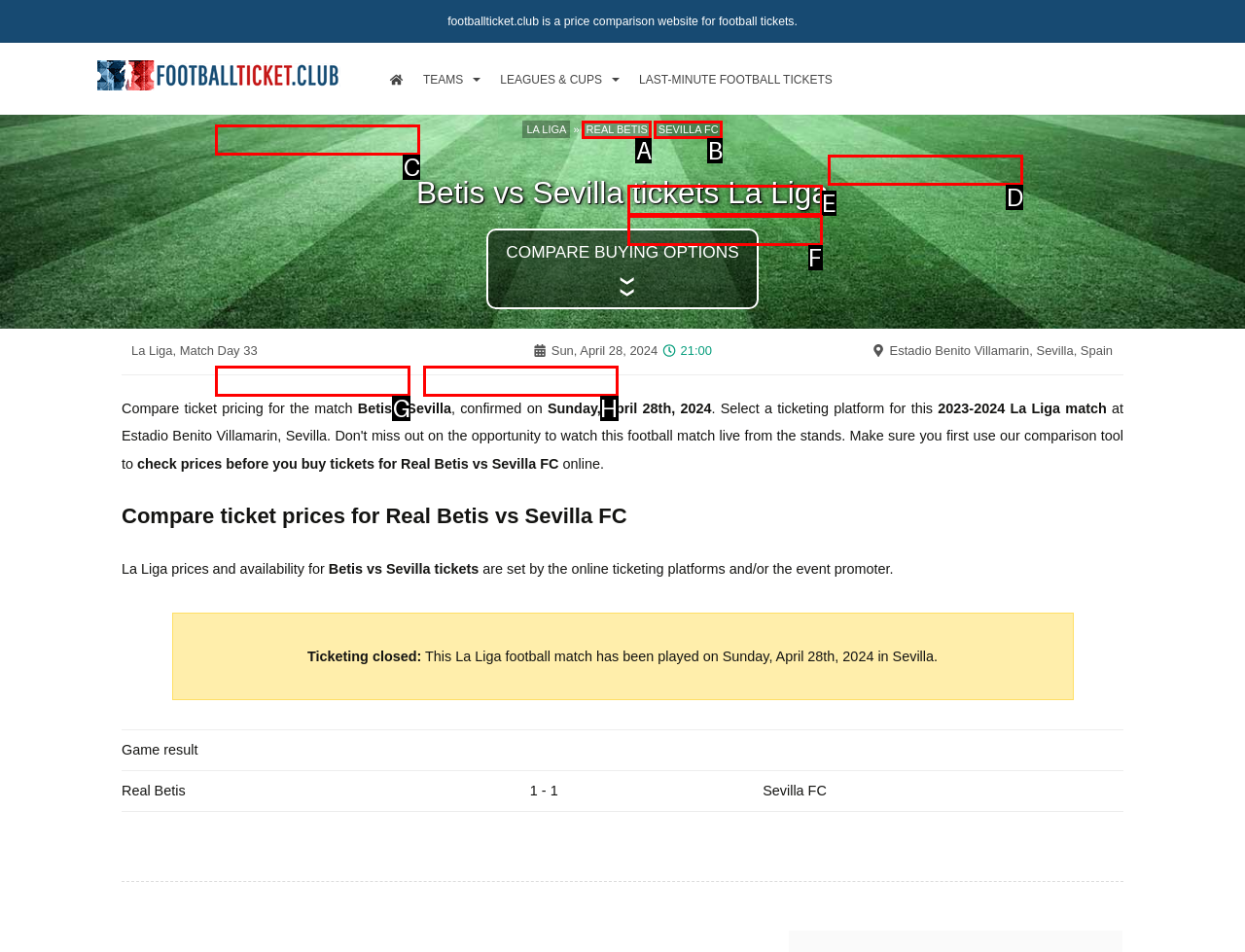Tell me which one HTML element best matches the description: Domestic leagues Answer with the option's letter from the given choices directly.

C